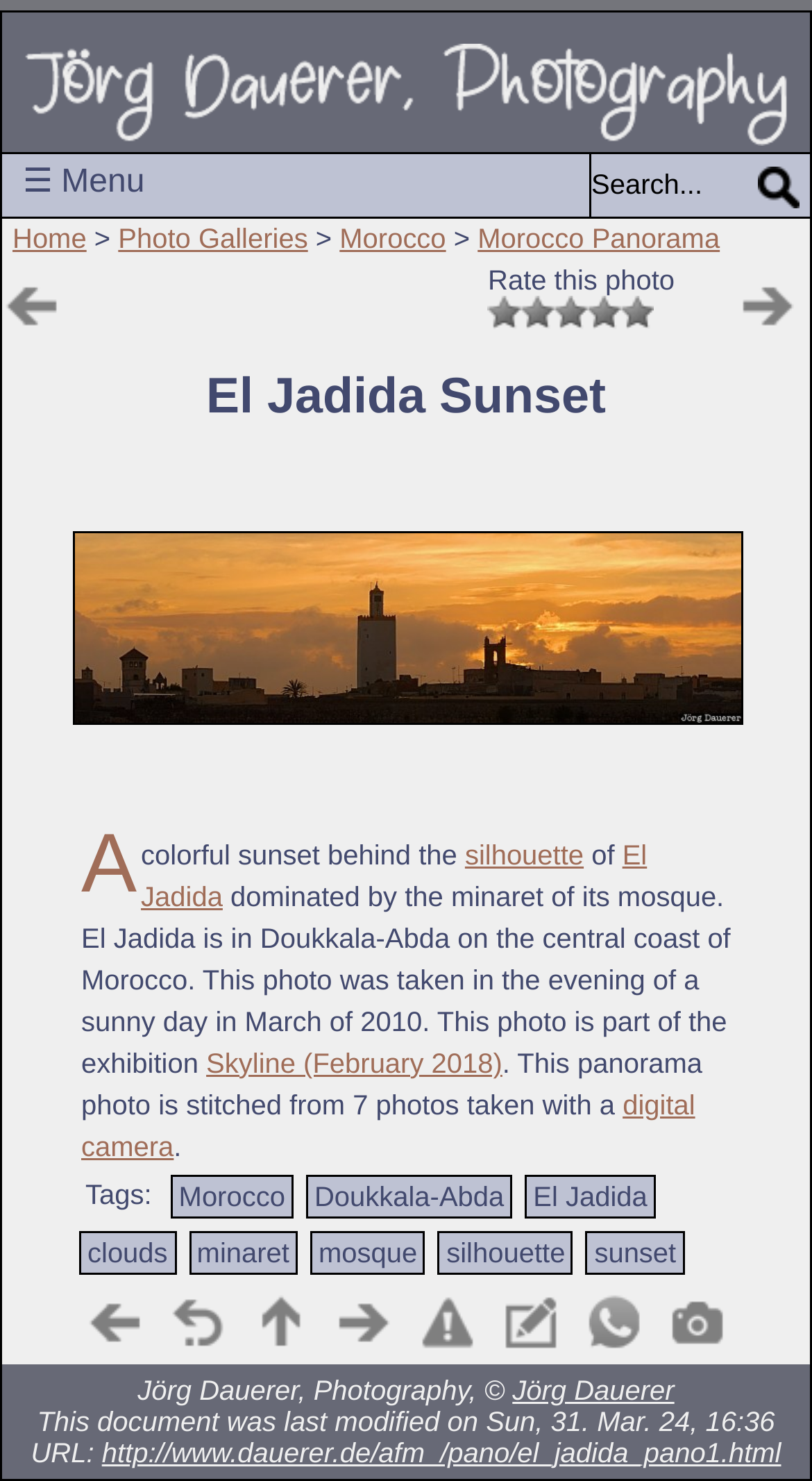Please determine the bounding box coordinates of the section I need to click to accomplish this instruction: "Search for something".

[0.726, 0.103, 0.933, 0.146]